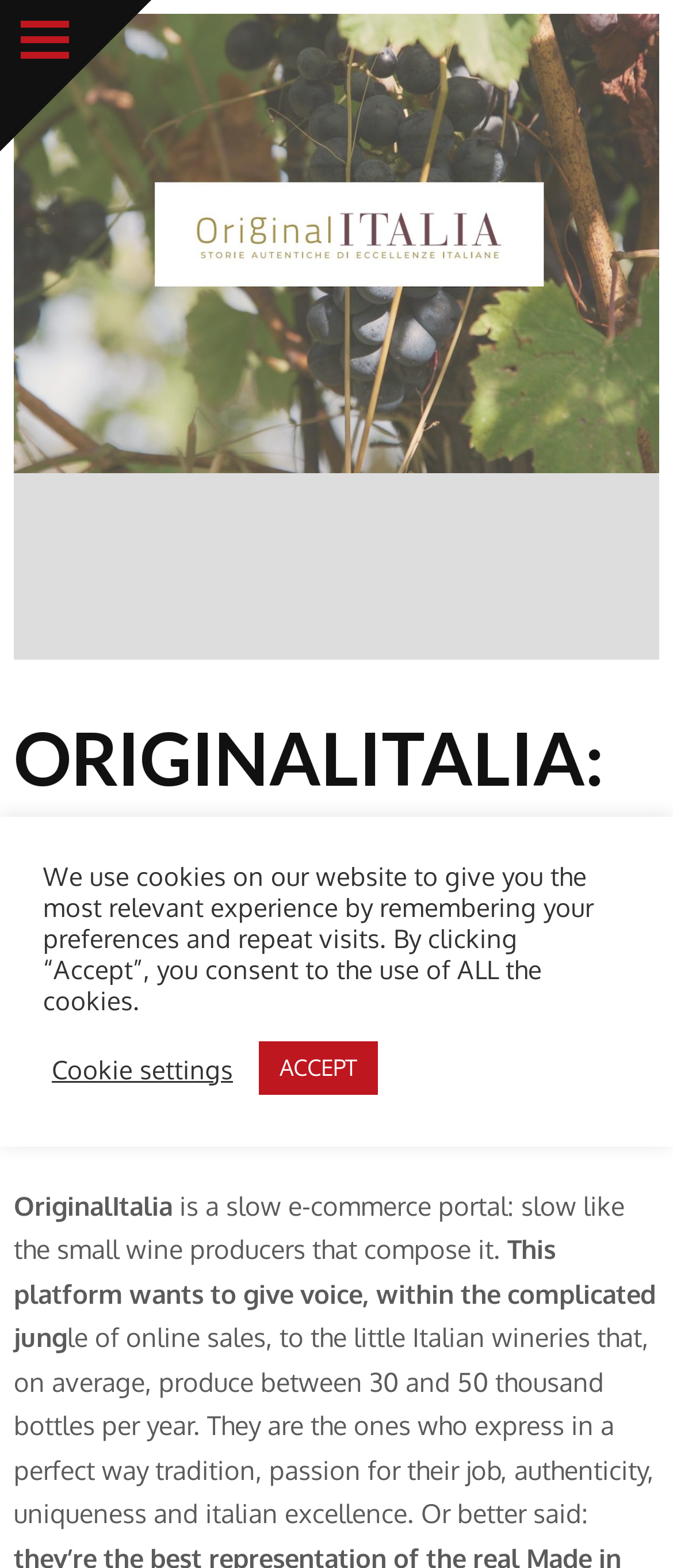Identify the title of the webpage and provide its text content.

ORIGINALITALIA: WHEN MADE IN ITALY MEETS A “SLOW COMMERCE”